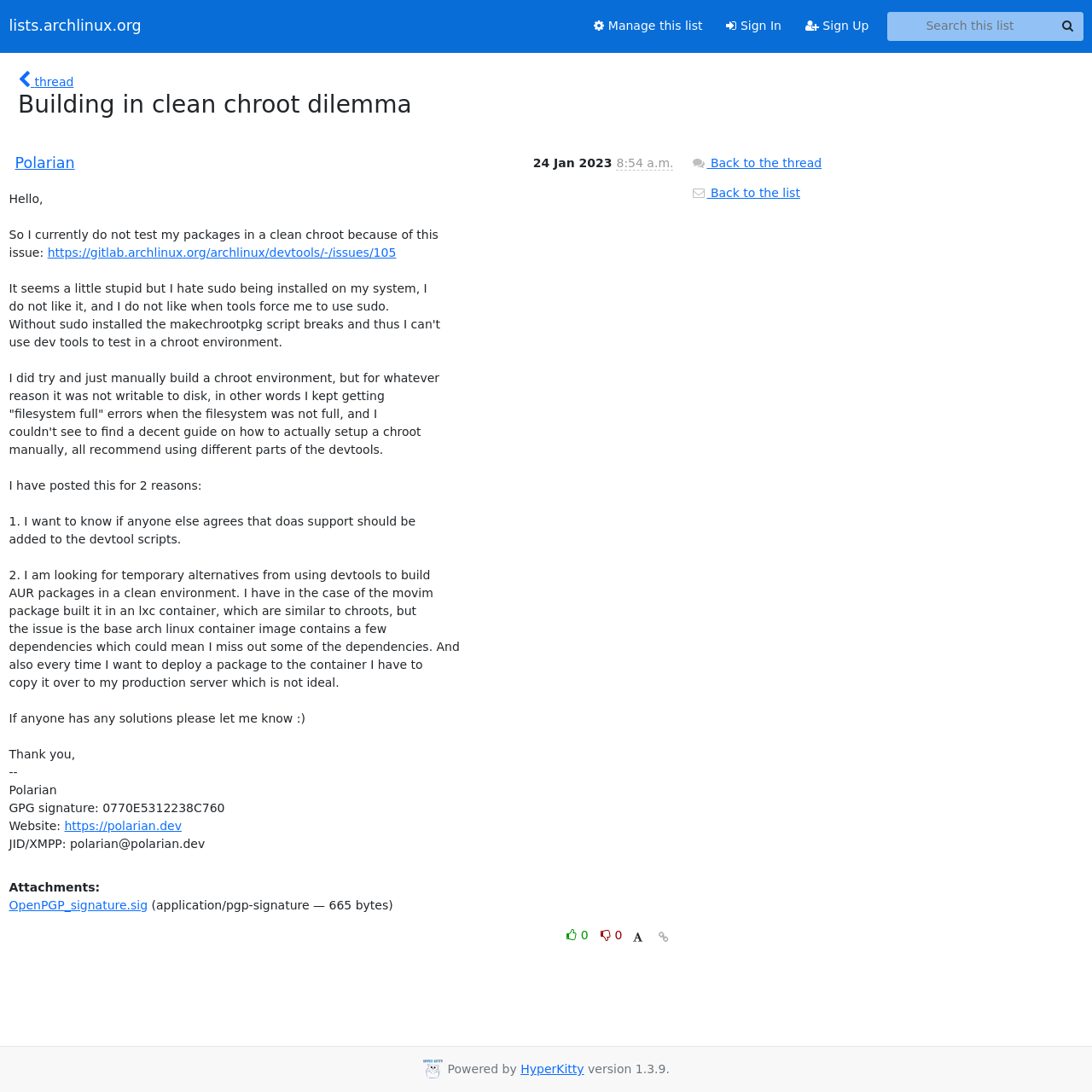Identify the bounding box coordinates for the element you need to click to achieve the following task: "Like thread". The coordinates must be four float values ranging from 0 to 1, formatted as [left, top, right, bottom].

[0.515, 0.846, 0.546, 0.866]